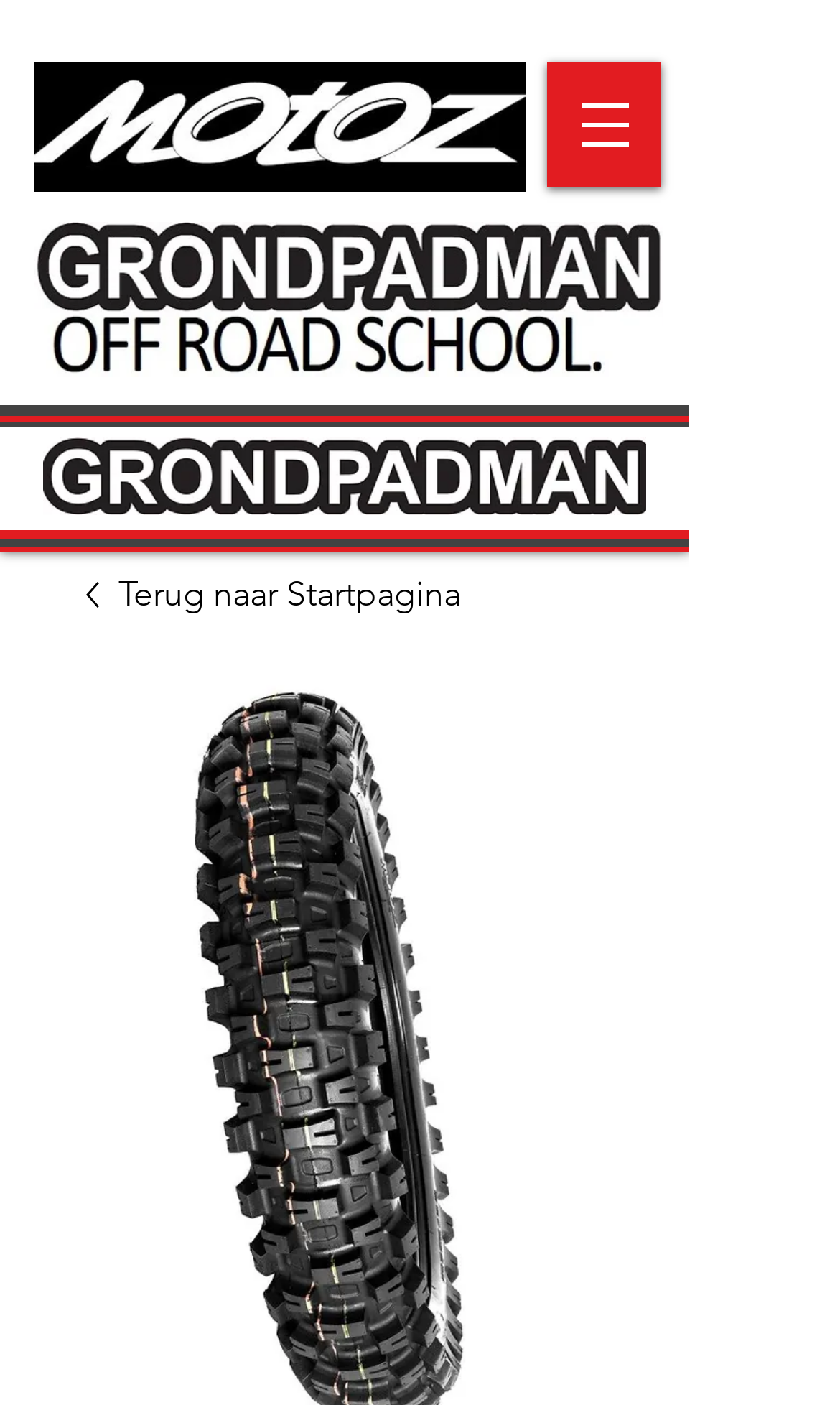How many links are on the webpage?
Using the image, give a concise answer in the form of a single word or short phrase.

3